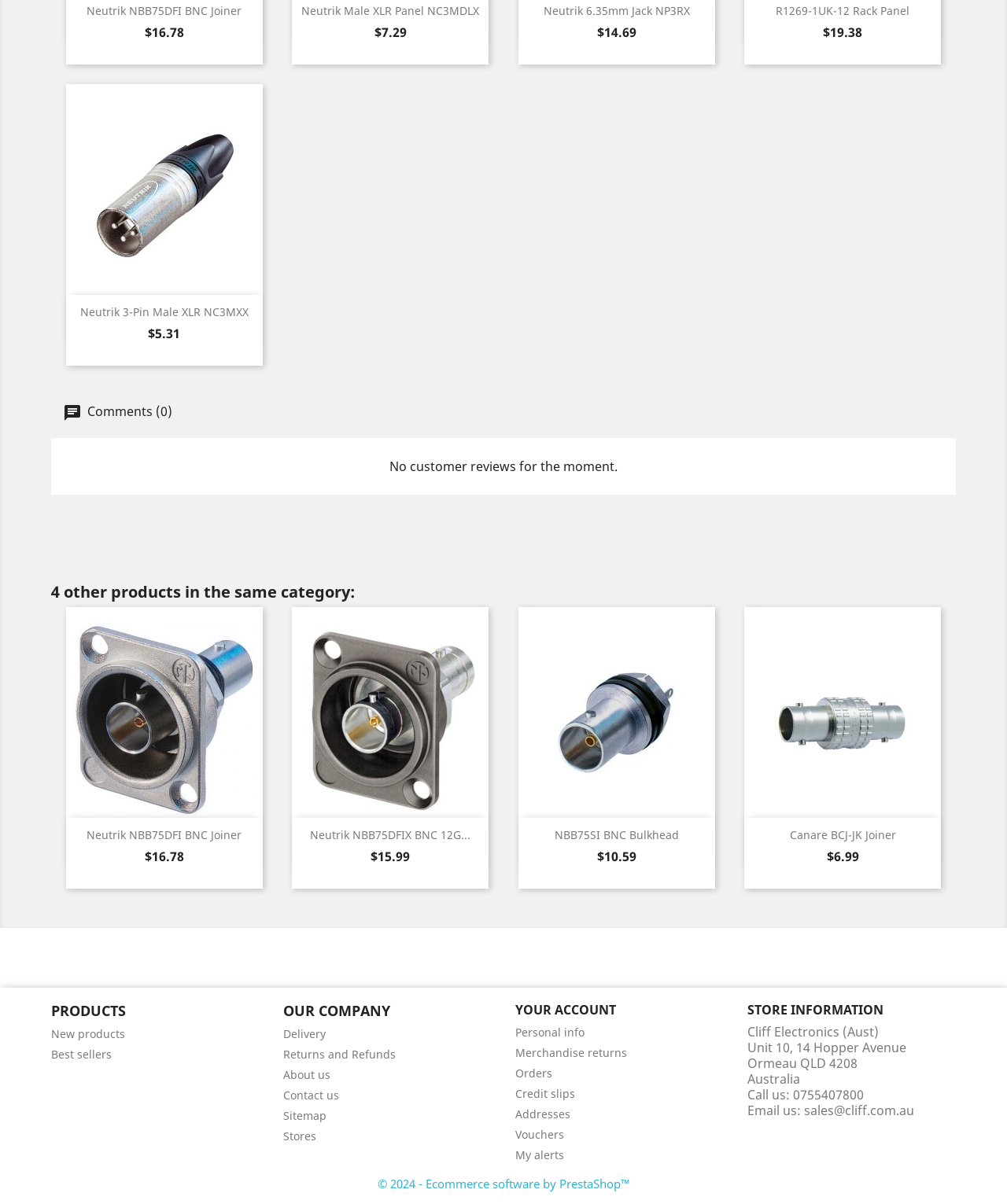What is the name of the product with the lowest price?
Please answer the question with a detailed and comprehensive explanation.

I compared the prices of all products on the page and found that the product 'Canare BCJ-JK Joiner' has the lowest price, which is $6.99.